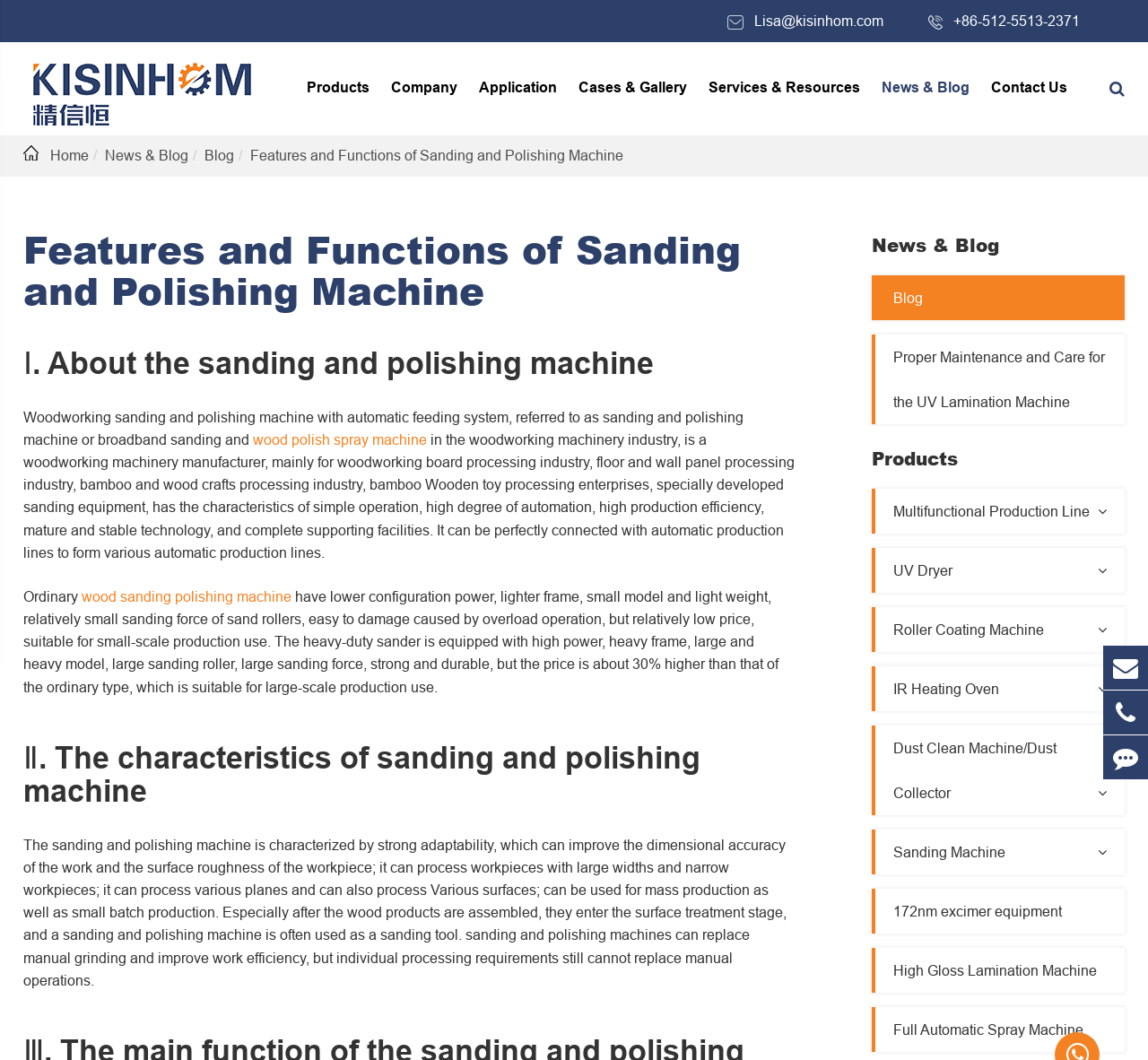Using the information from the screenshot, answer the following question thoroughly:
What is the purpose of the sanding and polishing machine?

I found this information by reading the text on the webpage, which describes the machine as being used for woodworking board processing, floor and wall panel processing, and other industries.